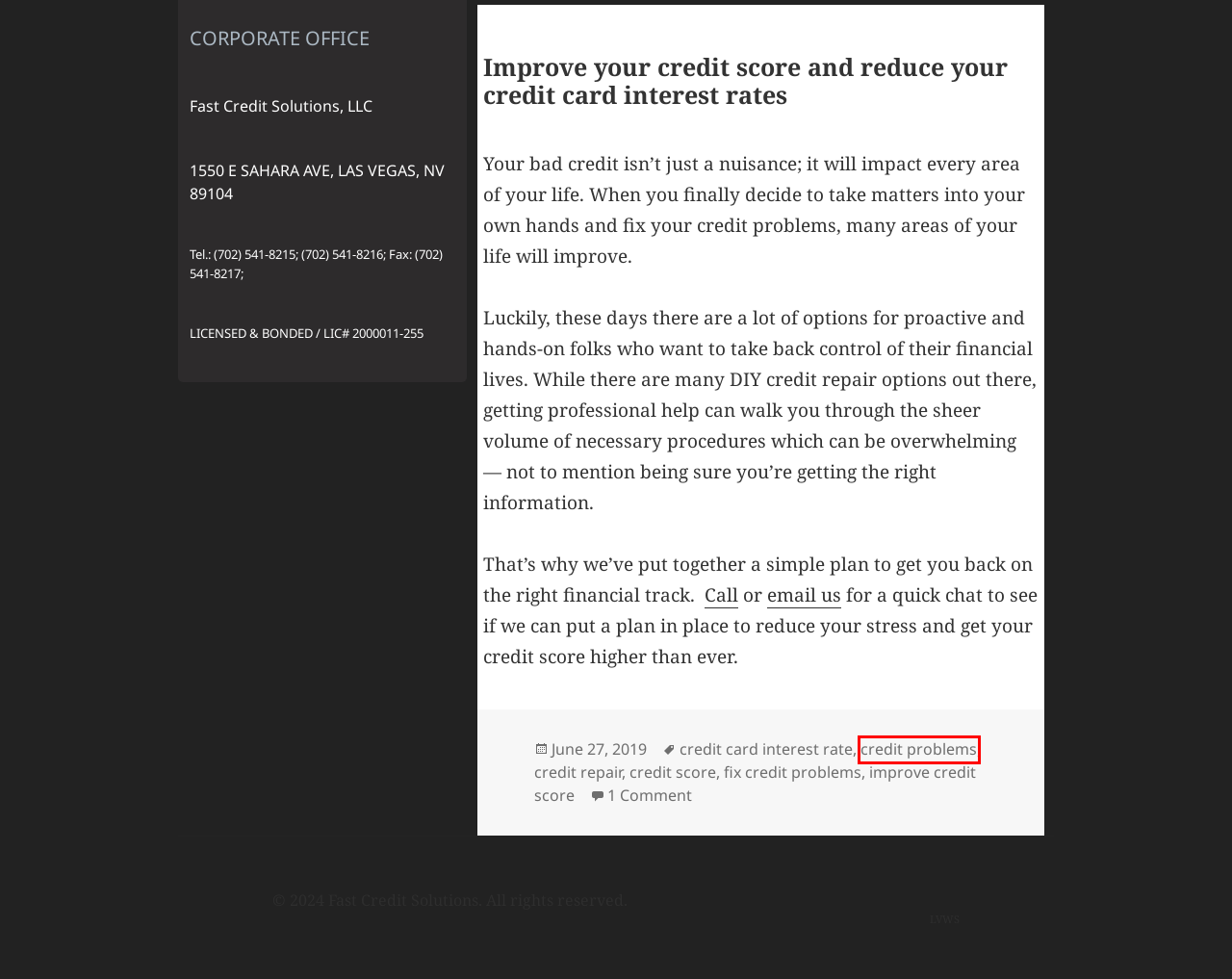You are given a screenshot of a webpage with a red rectangle bounding box around a UI element. Select the webpage description that best matches the new webpage after clicking the element in the bounding box. Here are the candidates:
A. Las Vegas Website Design Agency | Web Development Agency
B. credit card interest rate Archives - Fast Credit Solutions
C. improve credit score Archives - Fast Credit Solutions
D. credit problems Archives - Fast Credit Solutions
E. fix credit problems Archives - Fast Credit Solutions
F. Improve your credit score and reduce your credit card interest rates - Fast Credit Solutions
G. MarketStats | ShowingTime
H. credit score Archives - Fast Credit Solutions

D